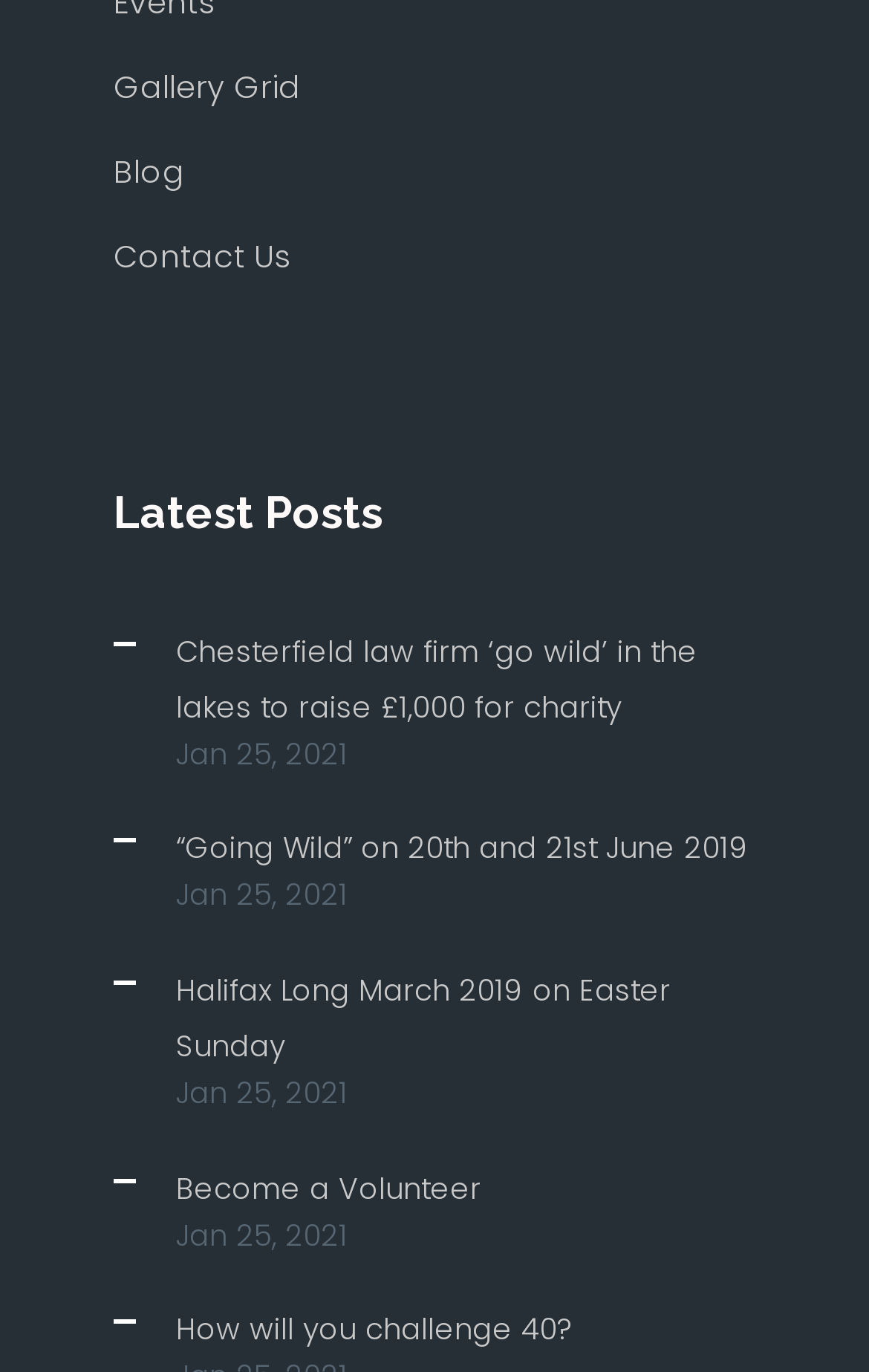Respond to the following query with just one word or a short phrase: 
What is the category of the webpage?

Blog or news